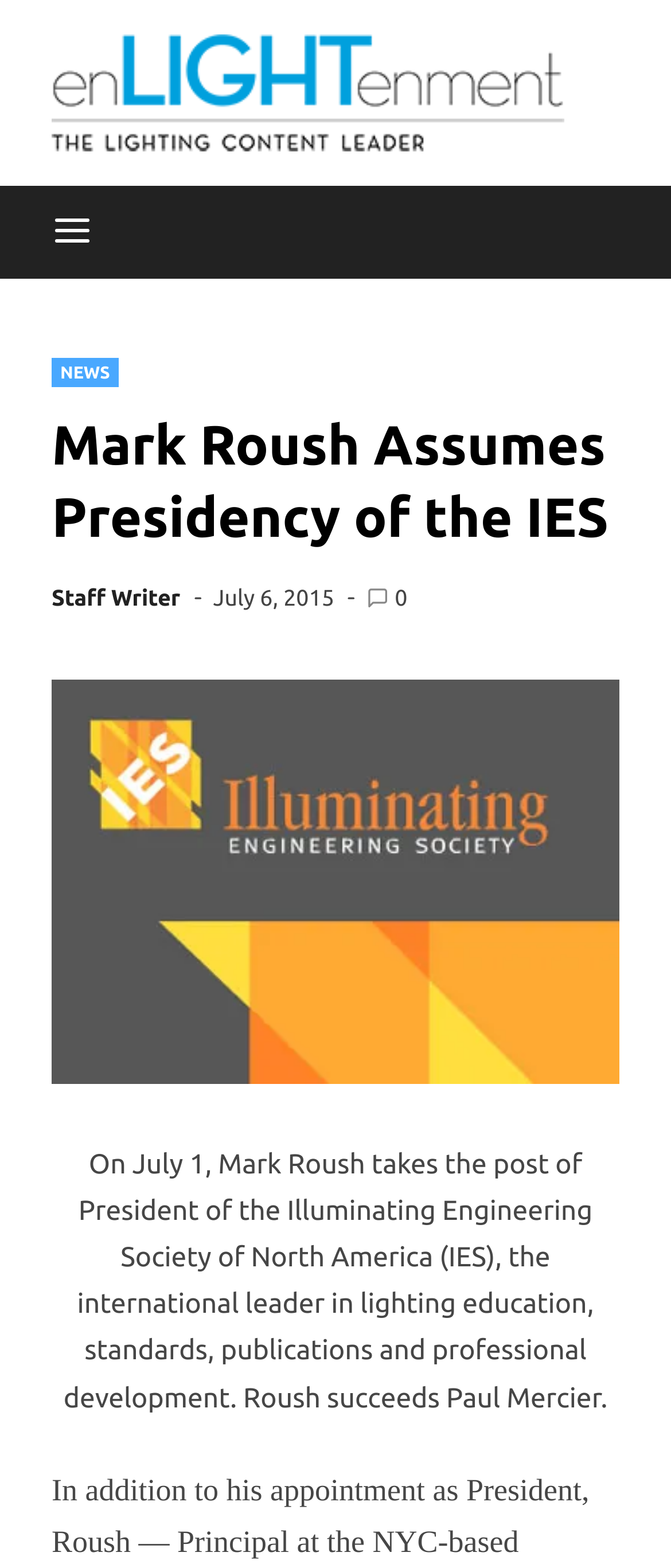What is the purpose of the Illuminating Engineering Society of North America?
Based on the image, answer the question with as much detail as possible.

The webpage mentions that the Illuminating Engineering Society of North America (IES) is the international leader in lighting education, standards, publications and professional development, which indicates that the purpose of IES is to focus on these areas.